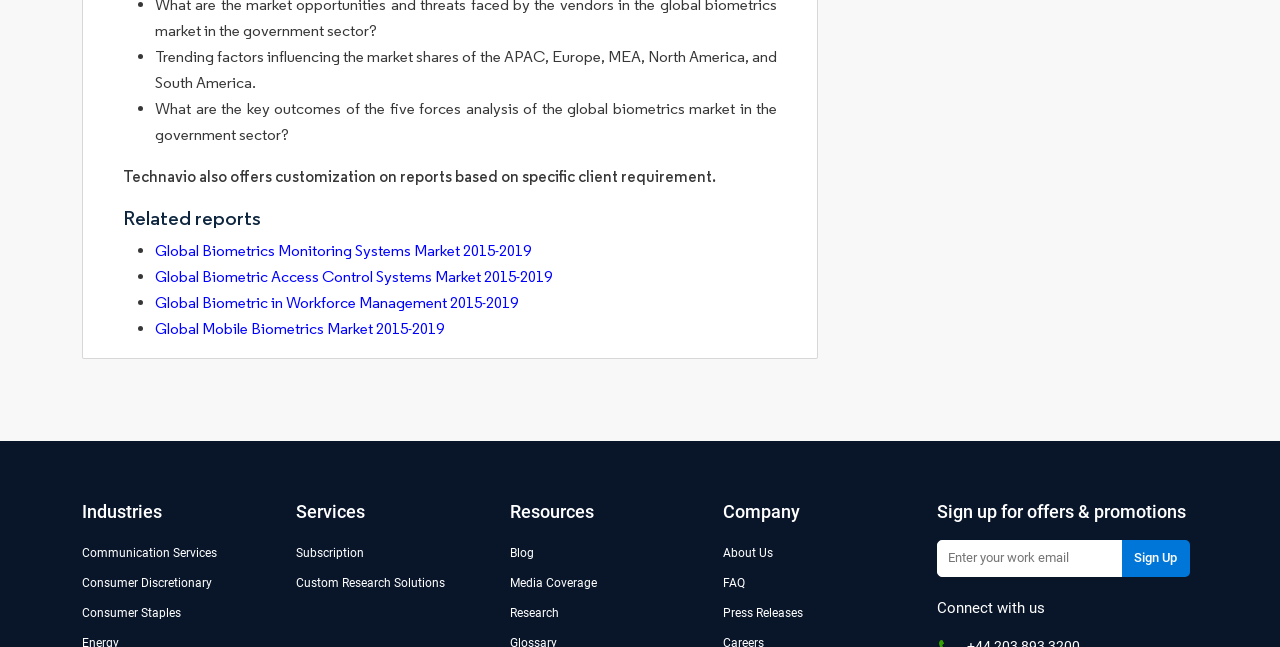Using the webpage screenshot, find the UI element described by Global Mobile Biometrics Market 2015-2019. Provide the bounding box coordinates in the format (top-left x, top-left y, bottom-right x, bottom-right y), ensuring all values are floating point numbers between 0 and 1.

[0.121, 0.493, 0.347, 0.523]